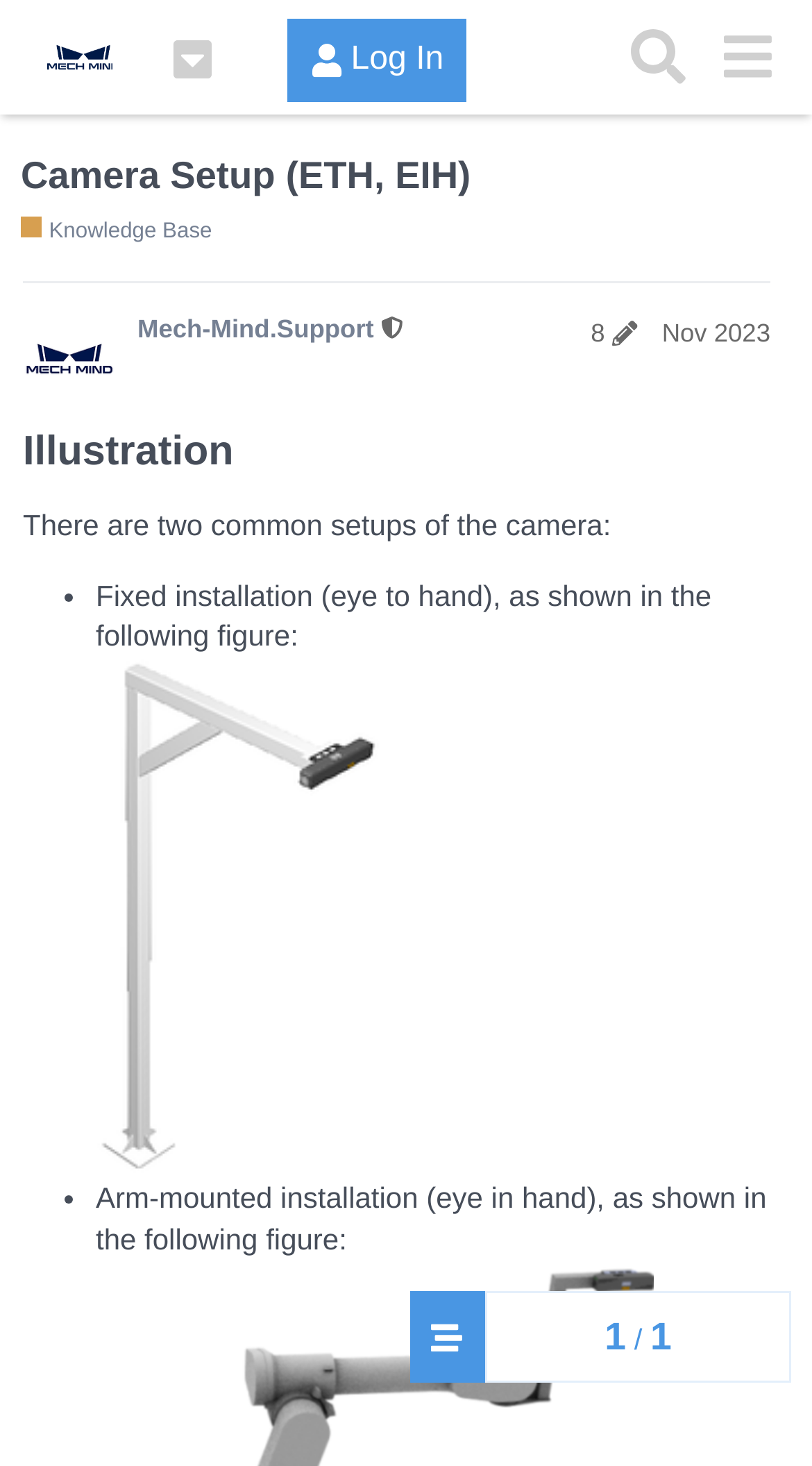Craft a detailed narrative of the webpage's structure and content.

The webpage is about camera setup, specifically discussing two common setups: fixed installation and arm-mounted installation. At the top, there is a header section with a logo of Mech-Mind Online Community on the left, followed by a series of buttons, including "Log In", "Search", and a menu button. Below the header, there is a heading that reads "Camera Setup (ETH, EIH)" with a link to the same title.

On the left side of the page, there is a navigation section with a topic progress indicator. Below this section, there is a heading that reads "Mech-Mind.Support" with information about the user being a moderator and a link to edit the post history.

The main content of the page starts with a heading "Illustration" followed by a paragraph of text that explains the two common camera setups. The text is accompanied by two bullet points, each describing one of the setups, and an image is displayed below each bullet point to illustrate the setup.